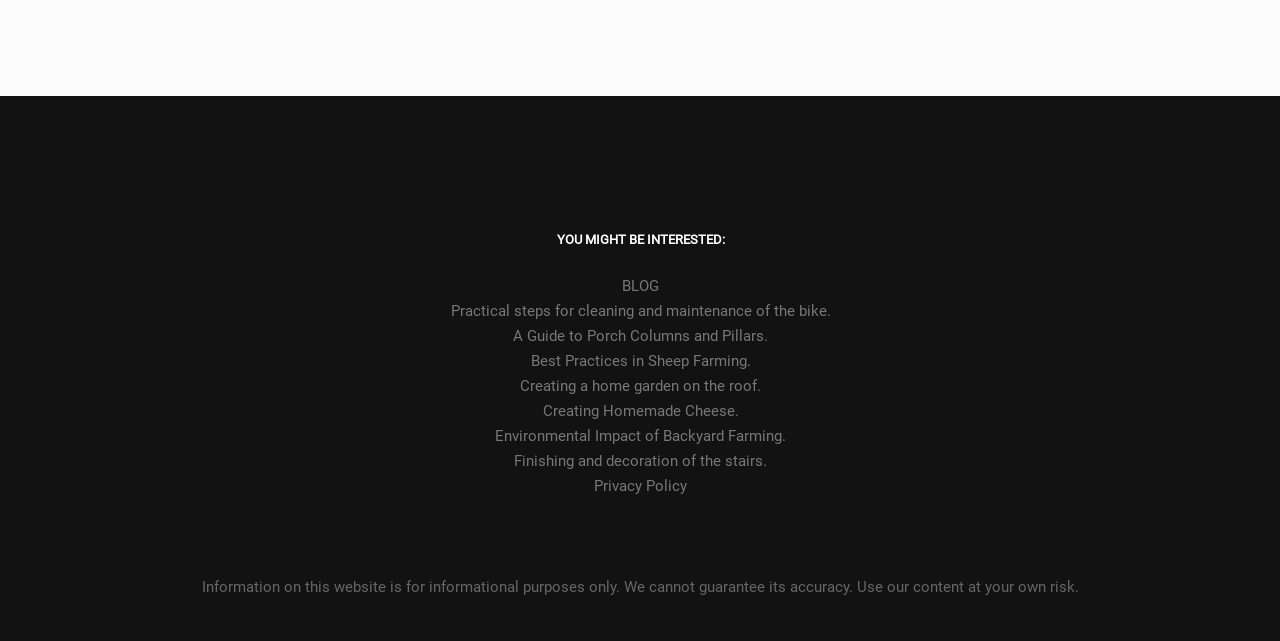What is the tone of the disclaimer?
Based on the screenshot, give a detailed explanation to answer the question.

The disclaimer at the bottom of the webpage has a cautionary tone, warning users that the information provided is for informational purposes only and that the website cannot guarantee its accuracy, implying that users should use the content at their own risk.